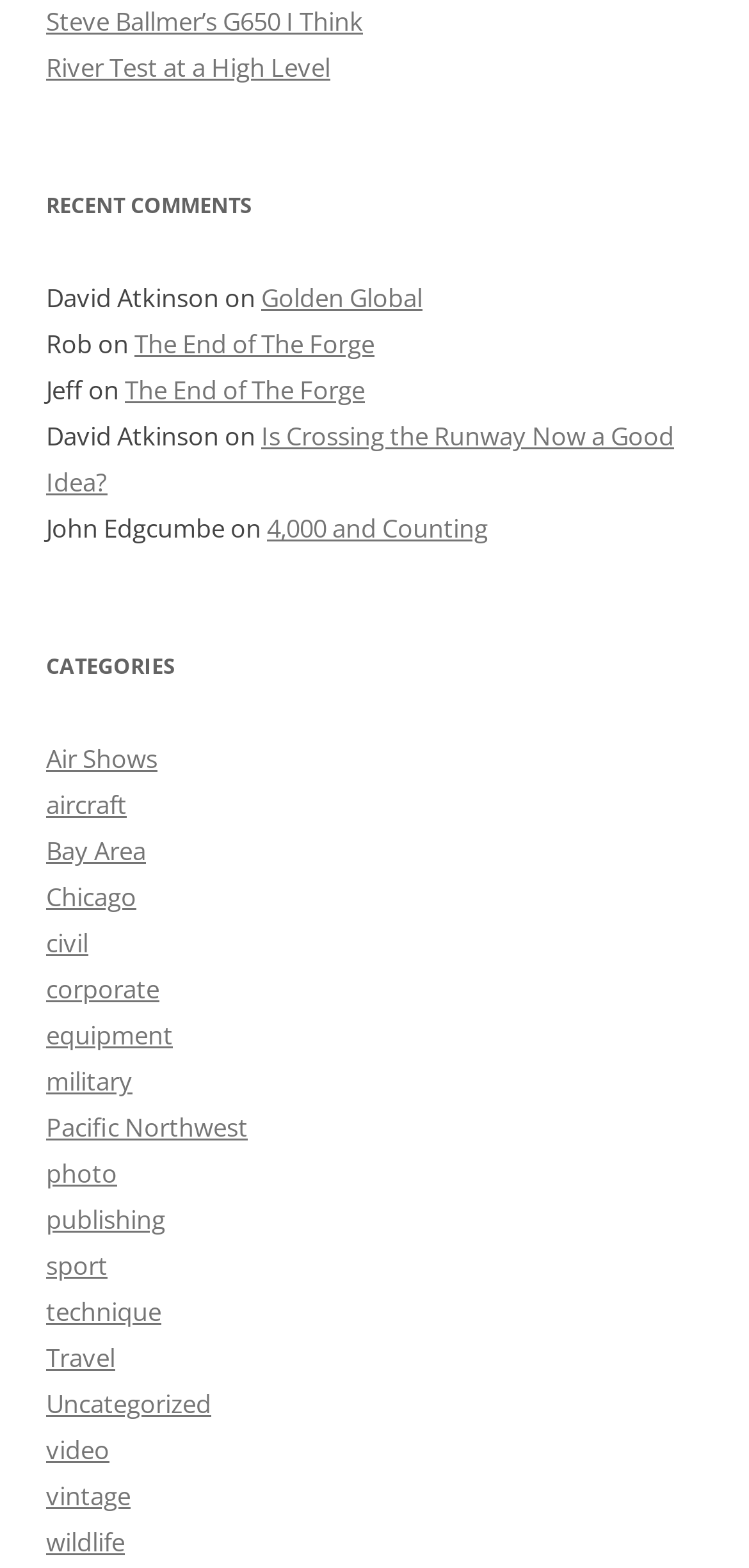How many categories are listed on the webpage?
Using the image as a reference, answer with just one word or a short phrase.

20